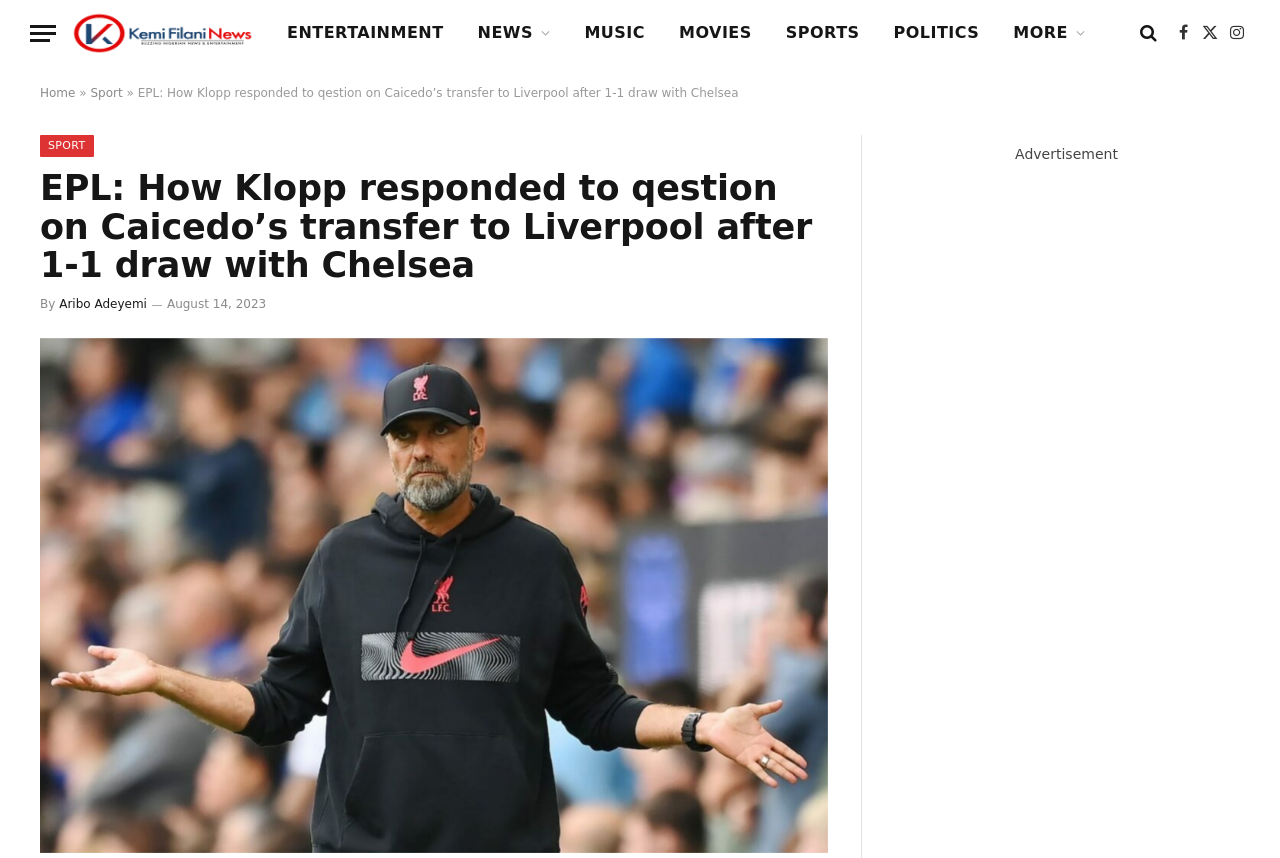What categories are available on the website?
Using the details shown in the screenshot, provide a comprehensive answer to the question.

I found the categories by examining the top navigation bar, where I saw a series of links with the mentioned categories. These links are likely to be the main categories of the website.